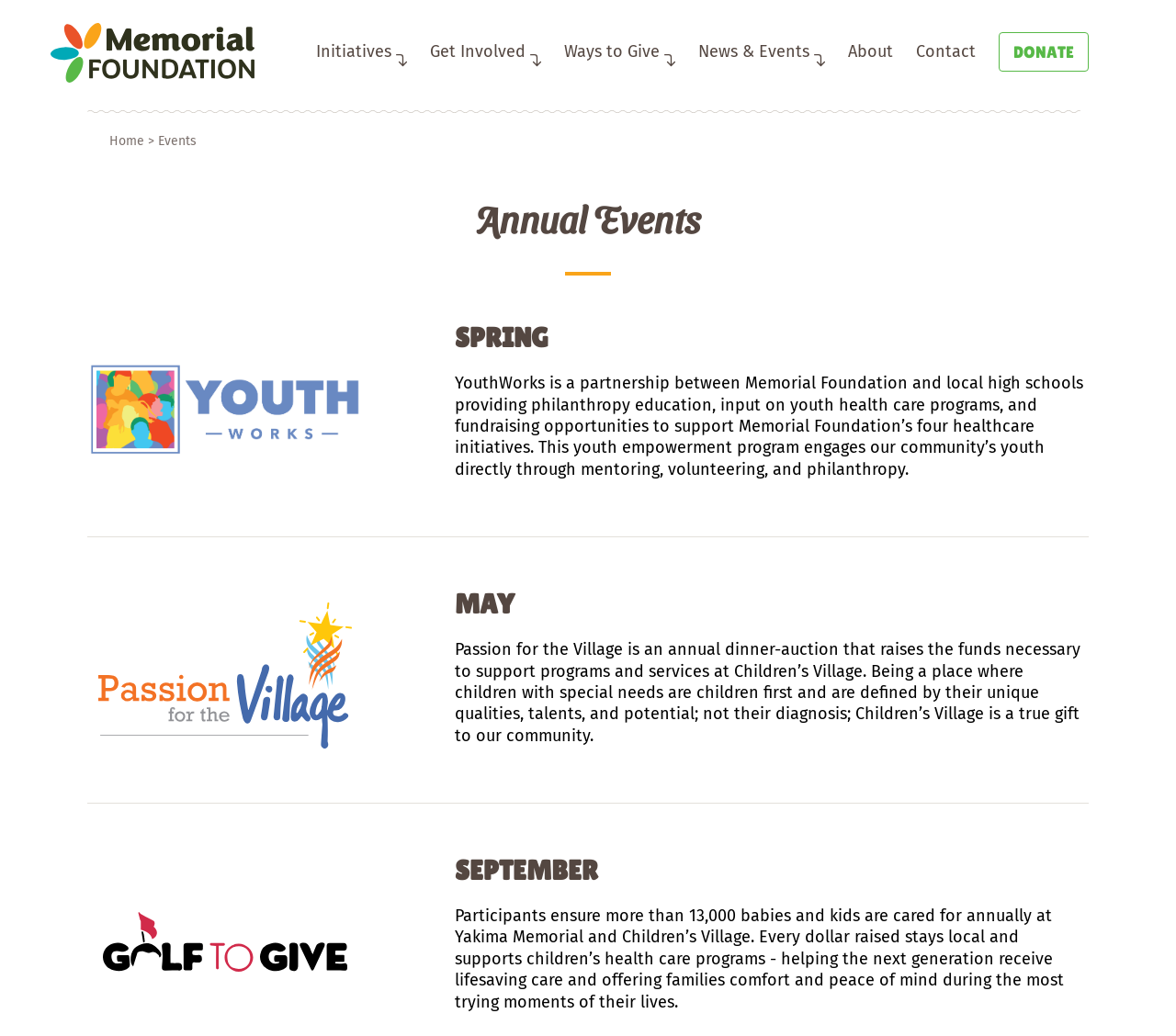Utilize the details in the image to thoroughly answer the following question: What is the benefit of participating in the Golf to Give event?

According to the static text element, participants in the Golf to Give event ensure that more than 13,000 babies and kids are cared for annually at Yakima Memorial and Children’s Village, and every dollar raised stays local and supports children’s health care programs.